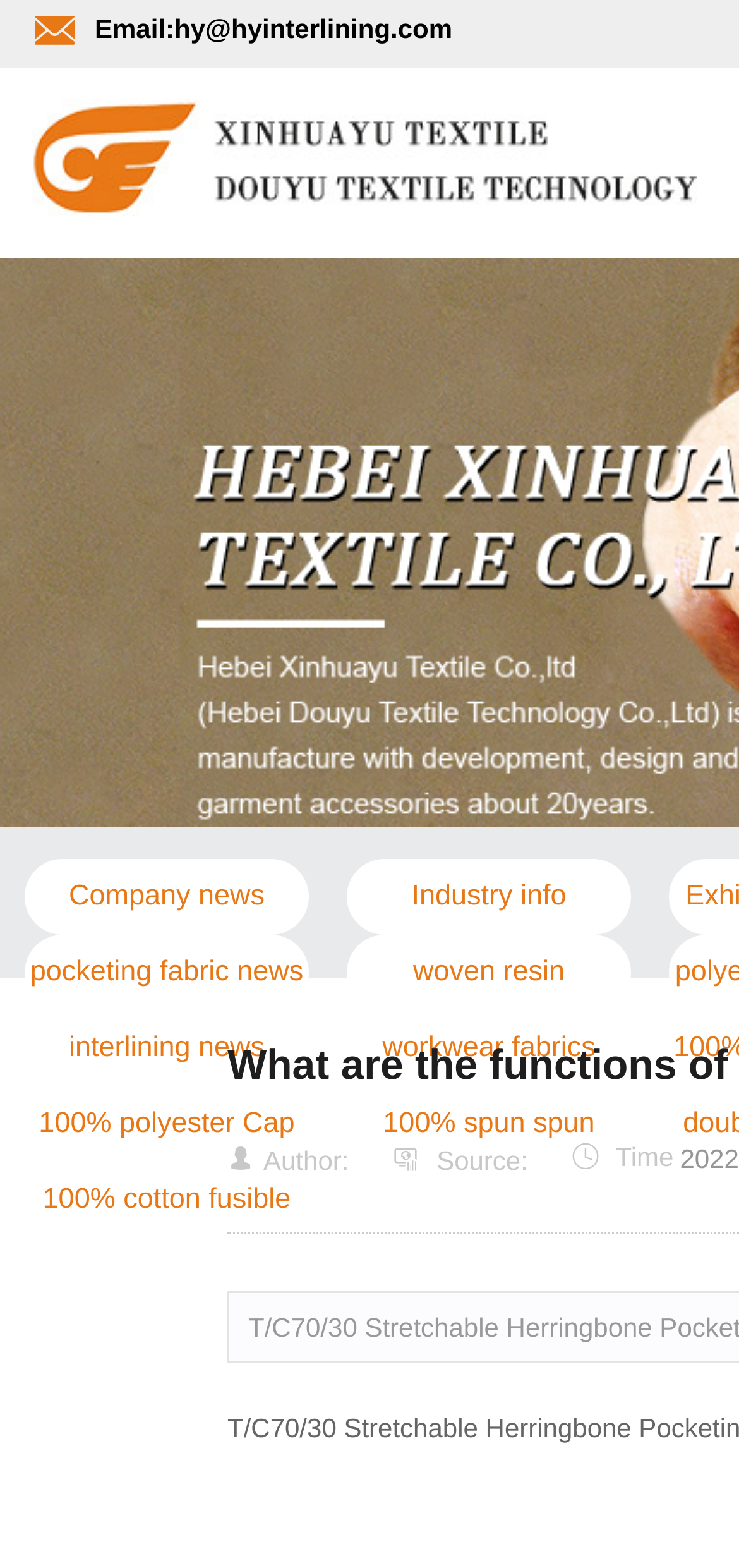Could you provide the bounding box coordinates for the portion of the screen to click to complete this instruction: "Visit the XINHUAYU website"?

[0.044, 0.063, 0.944, 0.138]